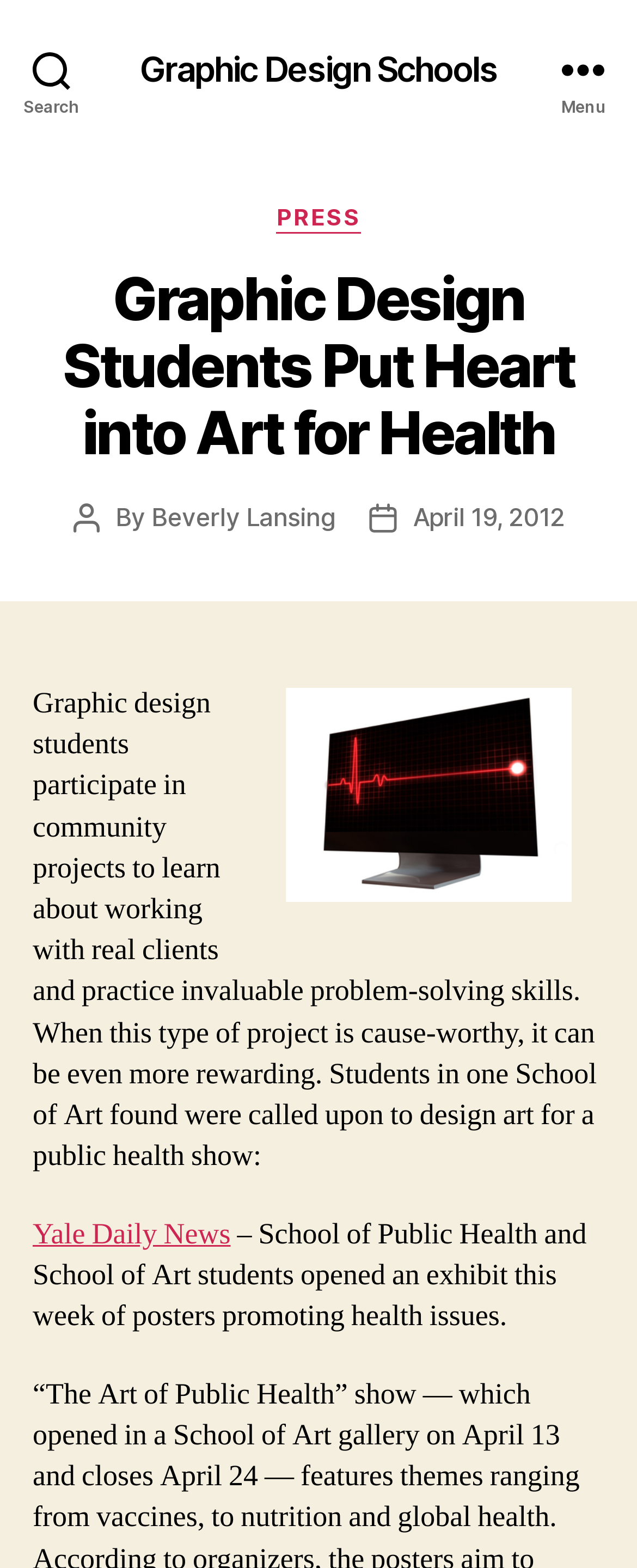When was the article published?
Look at the image and answer the question using a single word or phrase.

April 19, 2012